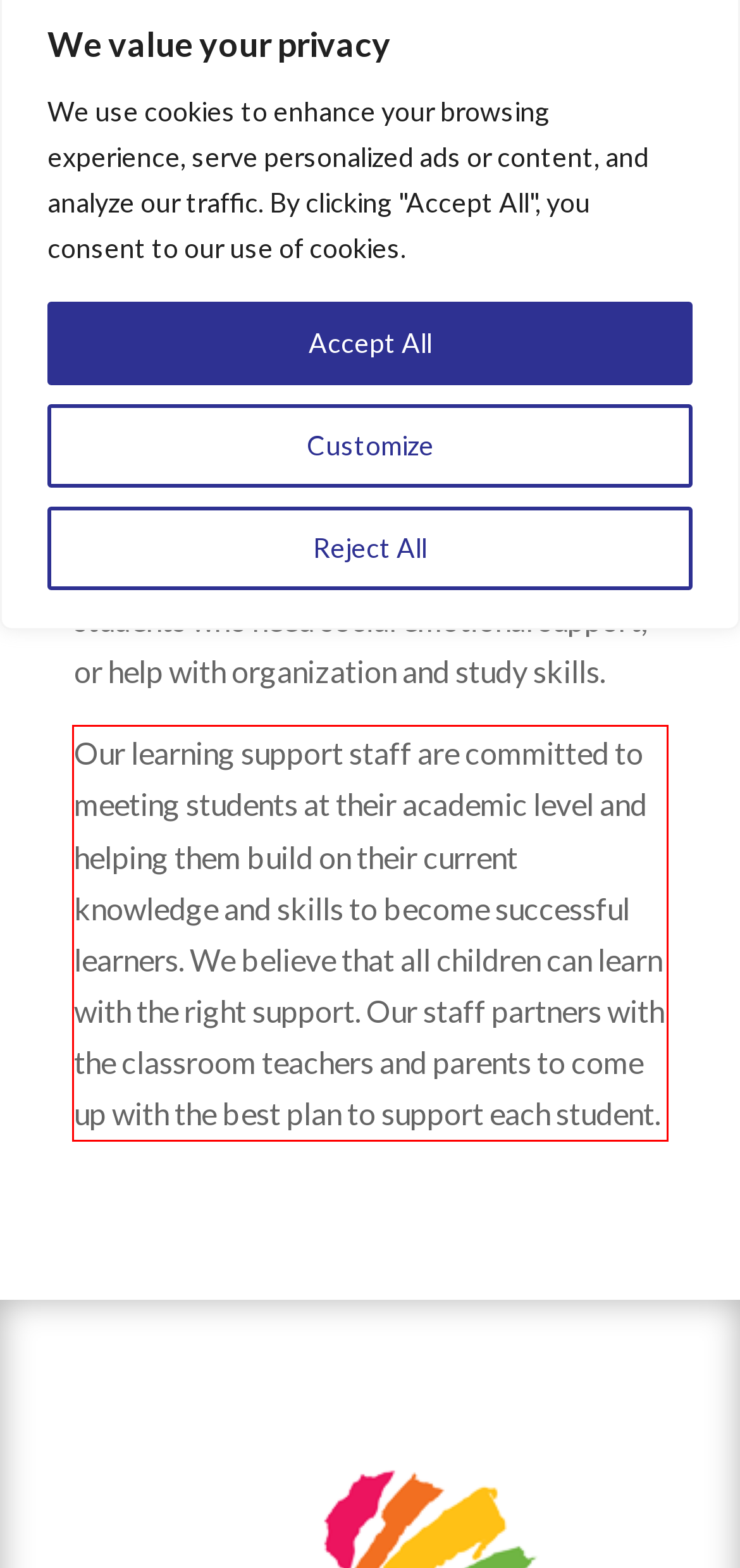You have a screenshot of a webpage with a UI element highlighted by a red bounding box. Use OCR to obtain the text within this highlighted area.

Our learning support staff are committed to meeting students at their academic level and helping them build on their current knowledge and skills to become successful learners. We believe that all children can learn with the right support. Our staff partners with the classroom teachers and parents to come up with the best plan to support each student.